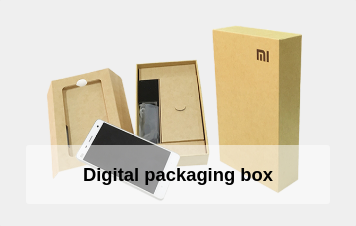What brand is associated with the packaging?
Refer to the image and offer an in-depth and detailed answer to the question.

The distinct branding 'mi' is visible on the packaging, which is a clear indicator of its association with the Xiaomi product line.